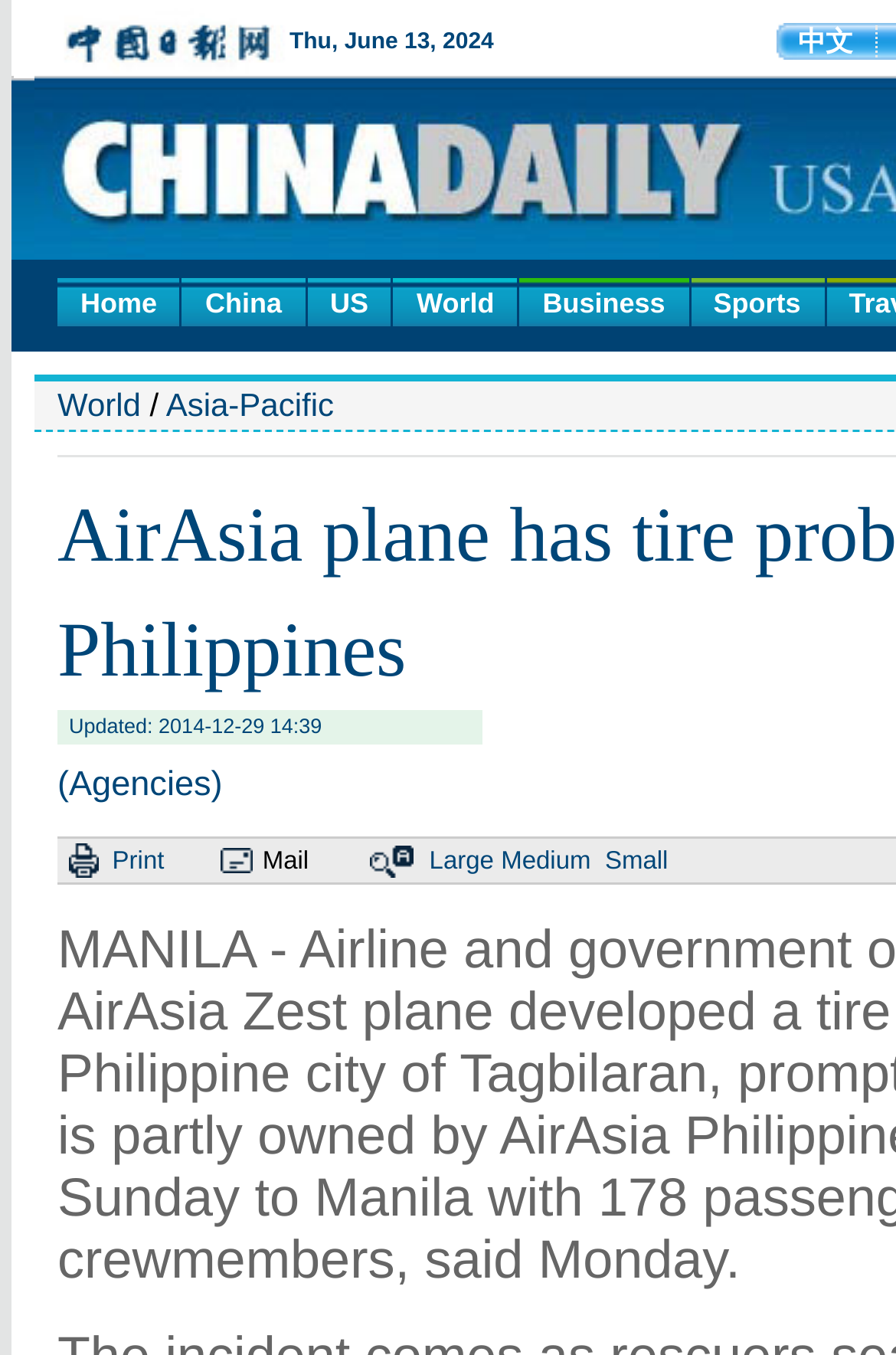Please identify the bounding box coordinates of the element that needs to be clicked to perform the following instruction: "send the article by mail".

[0.293, 0.625, 0.345, 0.645]